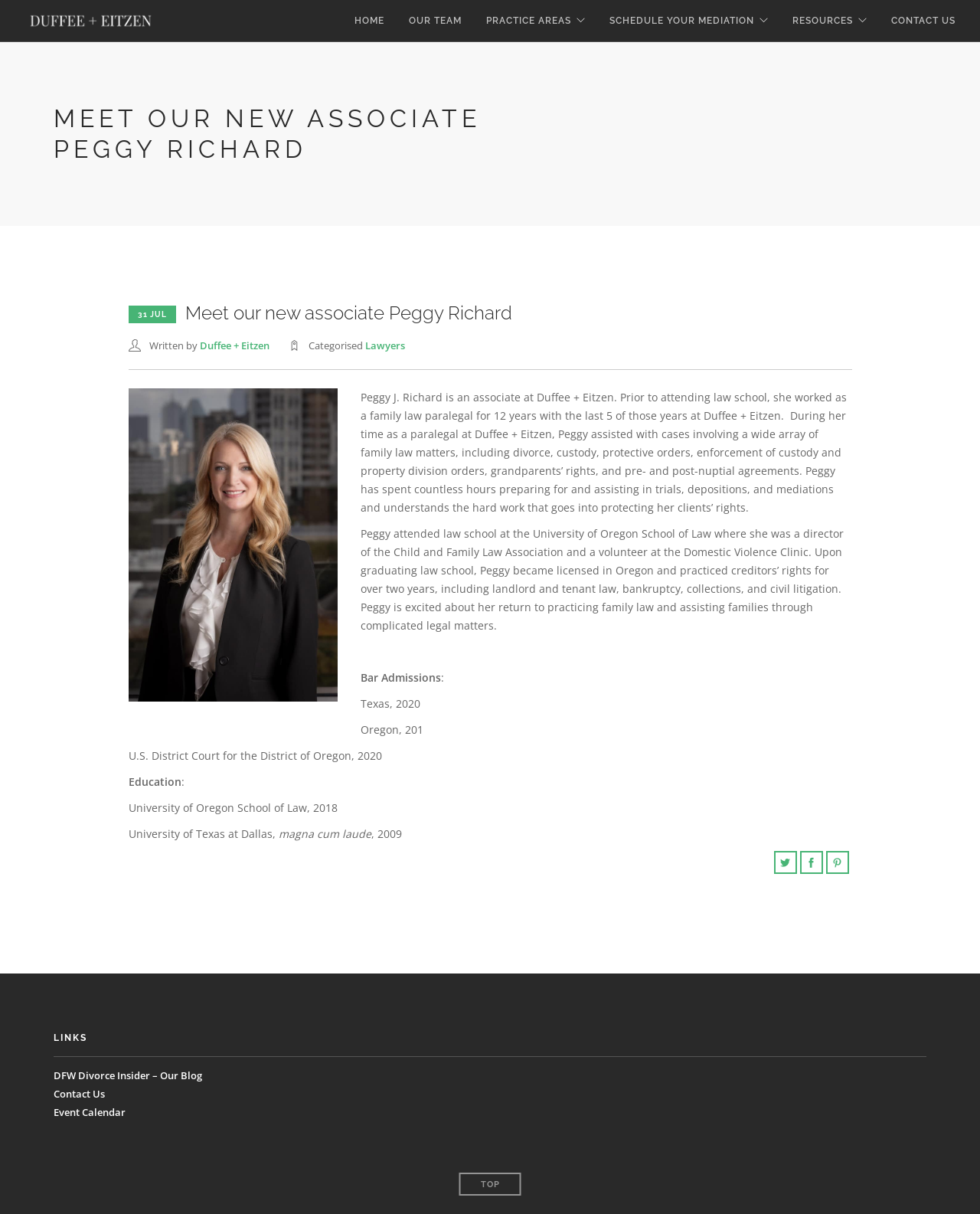Pinpoint the bounding box coordinates of the element to be clicked to execute the instruction: "Contact the website".

None